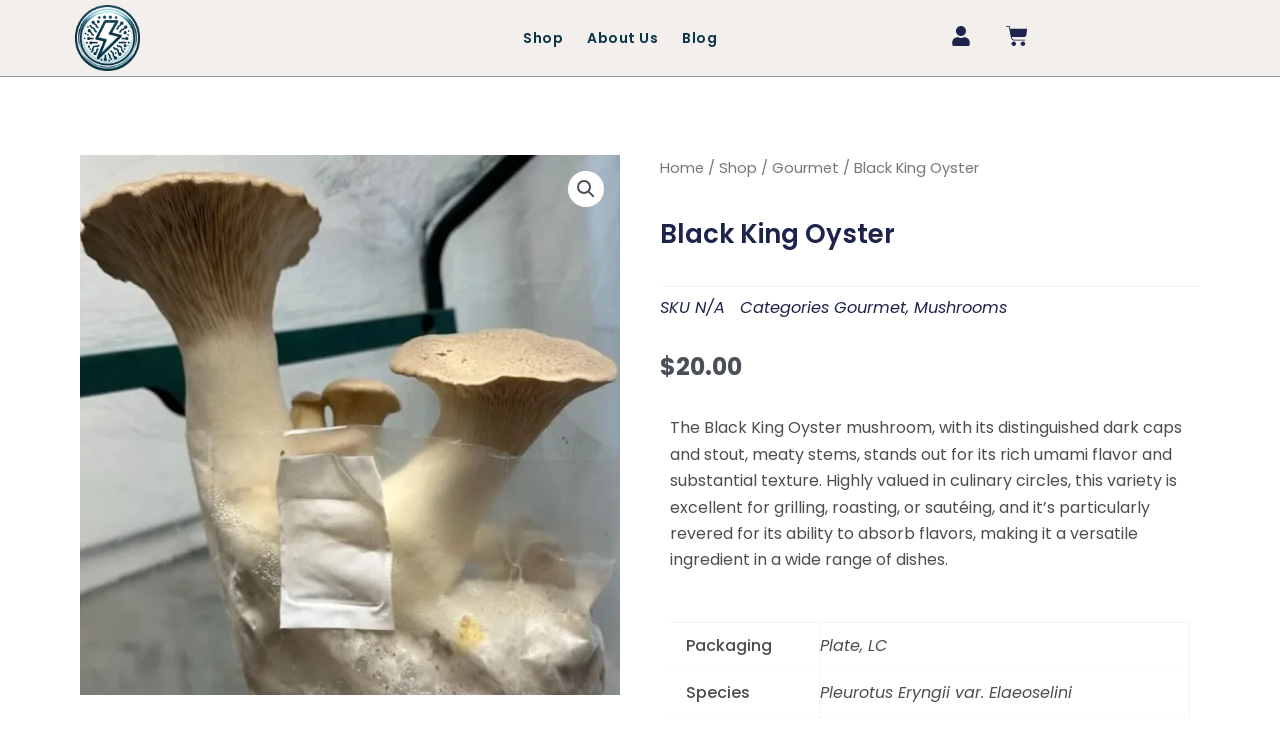Locate the bounding box of the UI element based on this description: "$0.00 0 Cart". Provide four float numbers between 0 and 1 as [left, top, right, bottom].

[0.766, 0.016, 0.822, 0.086]